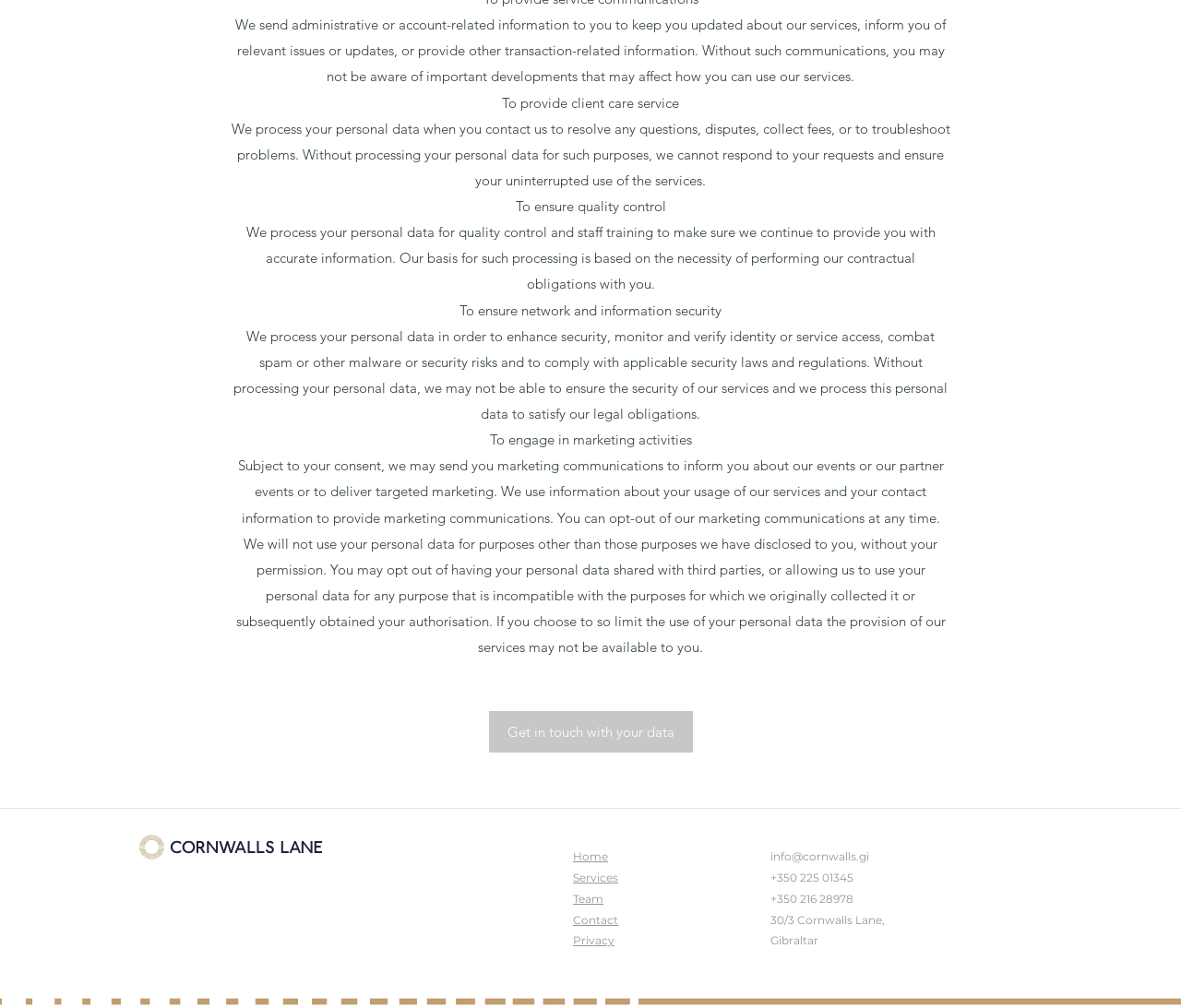What is the purpose of processing personal data for network and information security?
Give a one-word or short phrase answer based on the image.

To ensure security